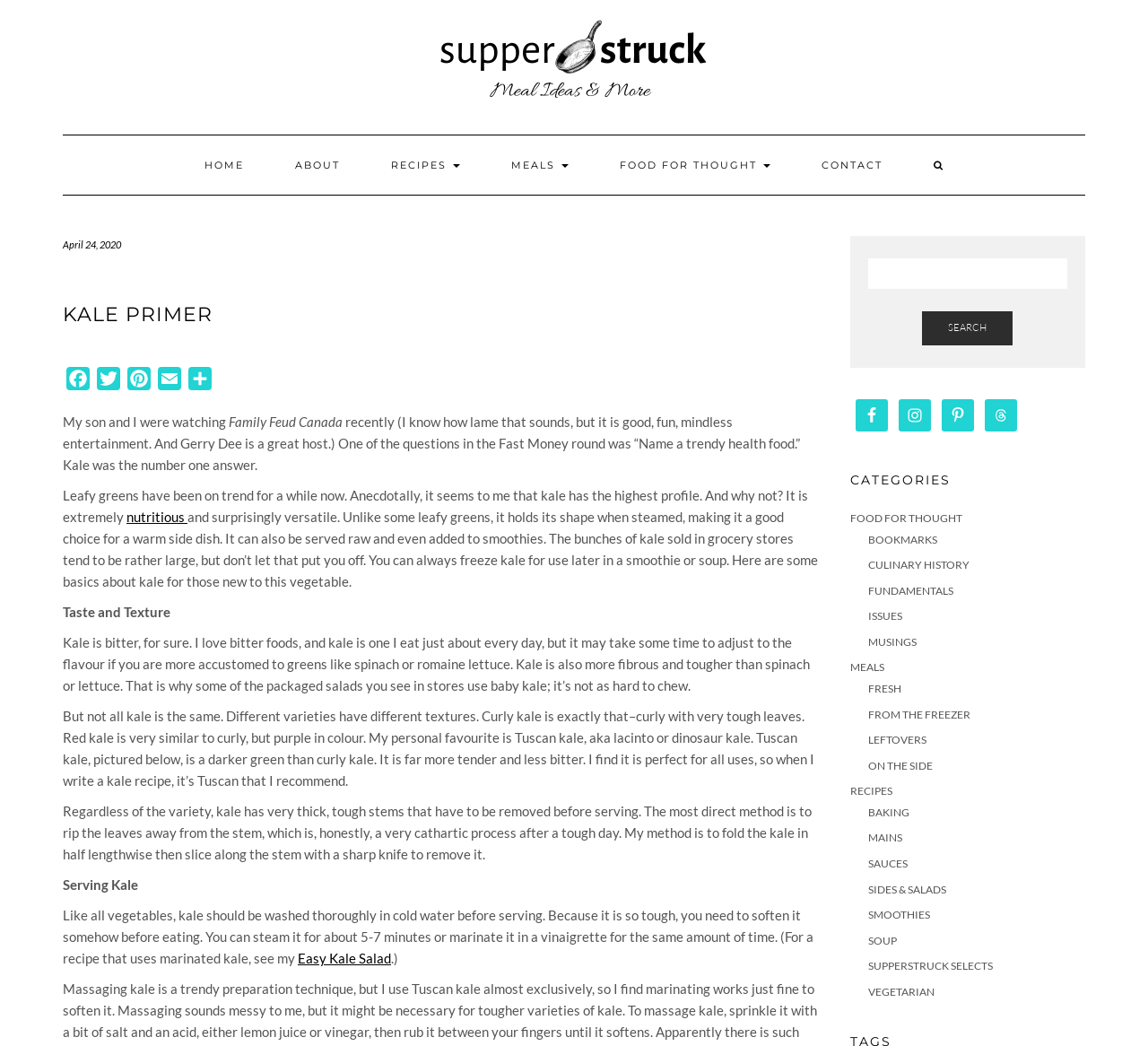Determine the bounding box coordinates of the region that needs to be clicked to achieve the task: "Search for something".

[0.756, 0.247, 0.93, 0.33]